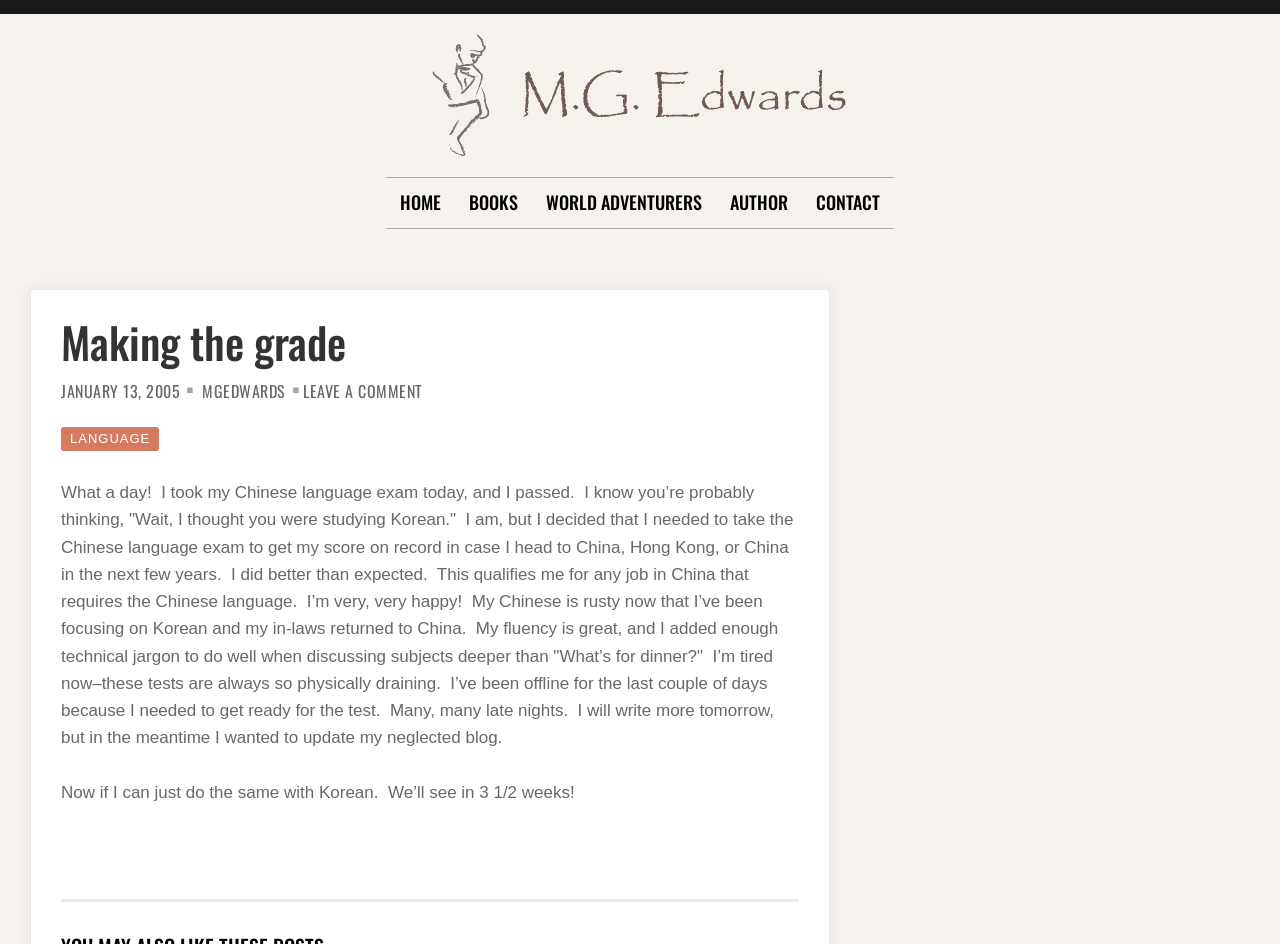Identify the bounding box coordinates of the area that should be clicked in order to complete the given instruction: "View cart". The bounding box coordinates should be four float numbers between 0 and 1, i.e., [left, top, right, bottom].

None